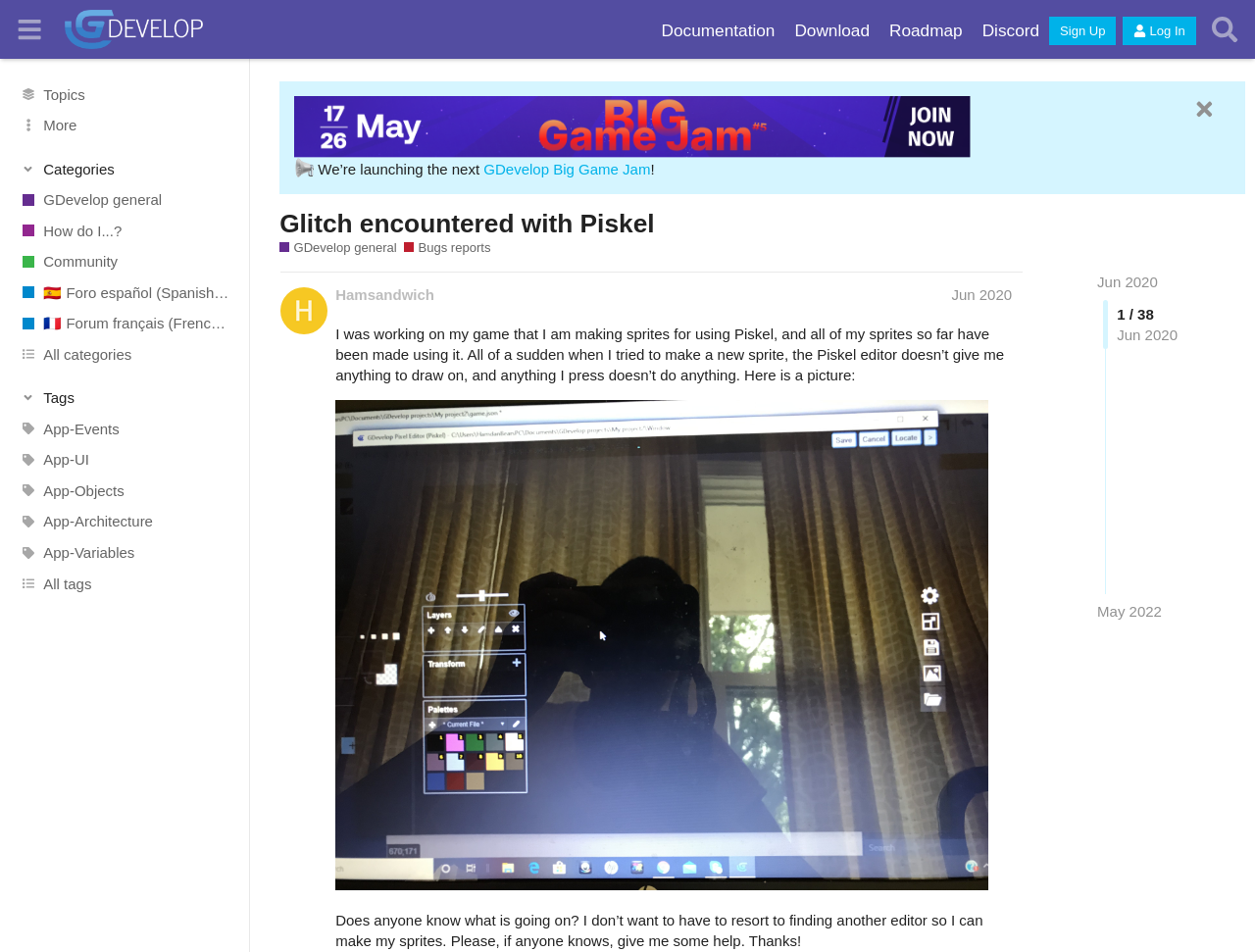What is the size of the image 'IMG-2153'?
Please use the visual content to give a single word or phrase answer.

4032x3024